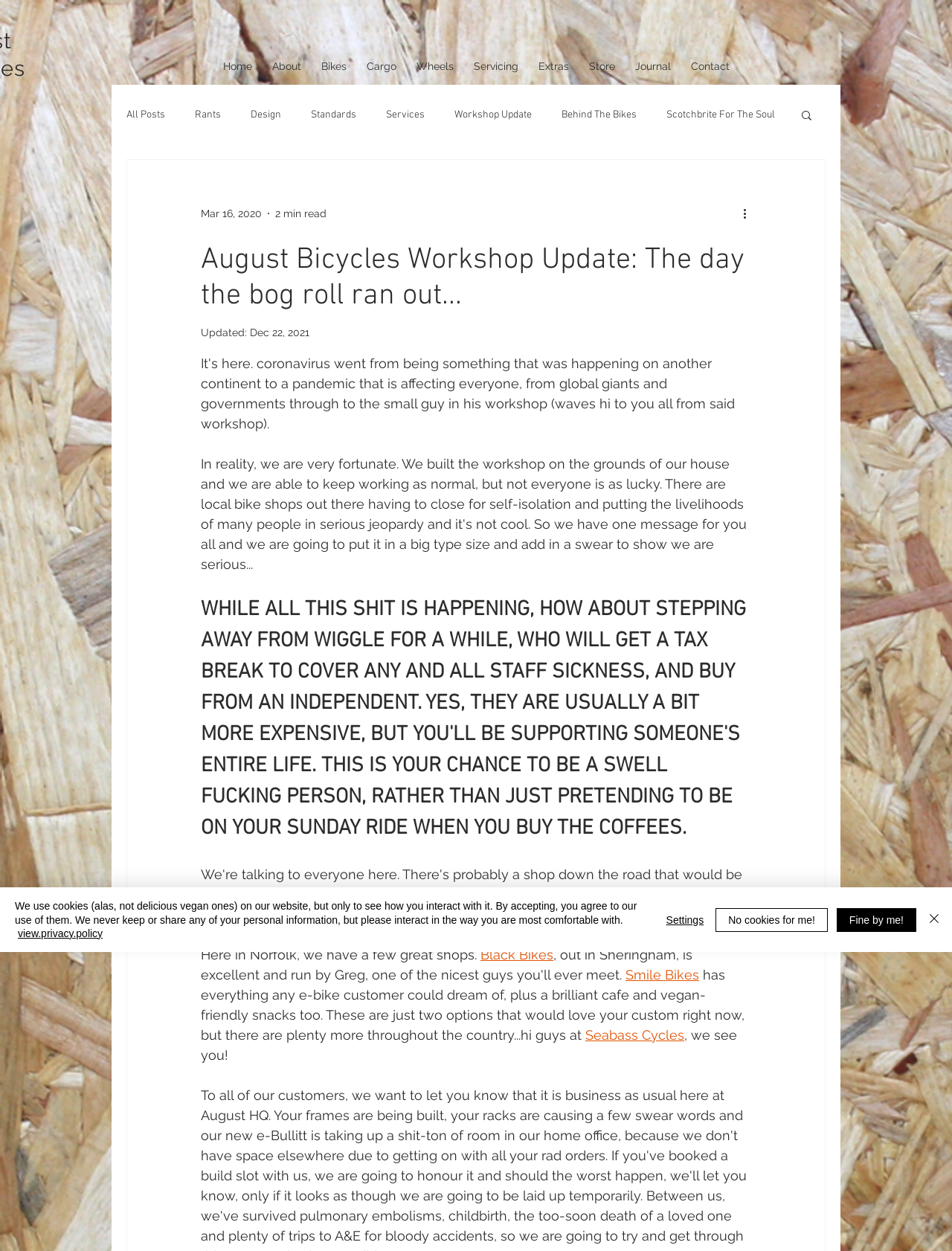Determine the bounding box for the UI element described here: "Seabass Cycles".

[0.615, 0.821, 0.719, 0.834]